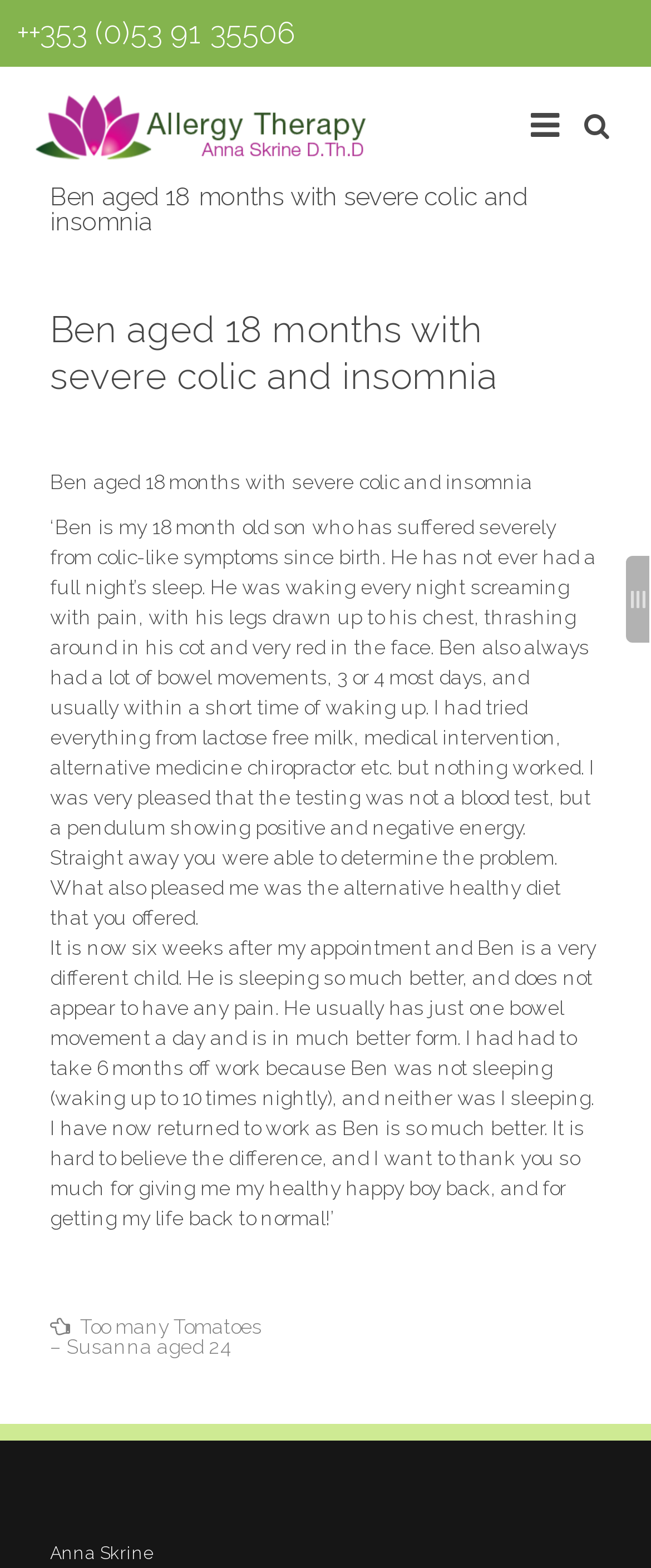Determine the bounding box coordinates for the UI element described. Format the coordinates as (top-left x, top-left y, bottom-right x, bottom-right y) and ensure all values are between 0 and 1. Element description: name="s" title="search"

[0.467, 0.112, 1.0, 0.147]